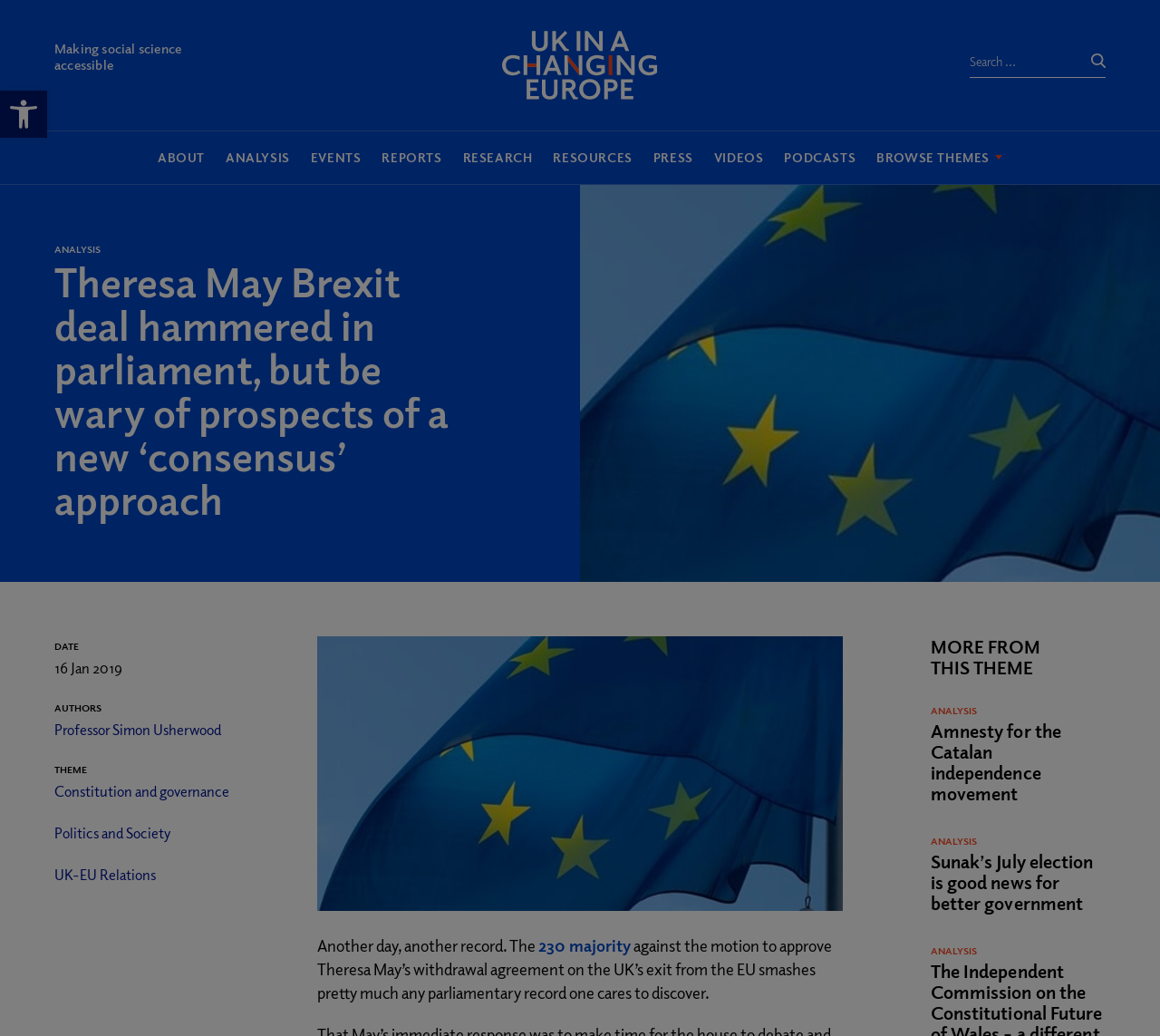Craft a detailed narrative of the webpage's structure and content.

The webpage appears to be an article page from a website focused on UK and European politics. At the top left, there is a button to open an accessibility toolbar, accompanied by a small image. Next to it, there is a static text element reading "Making social science accessible". 

On the top right, there is a search bar with a search button and a placeholder text "SEARCH FOR:". Below the search bar, there are several links to different sections of the website, including "ABOUT", "ANALYSIS", "EVENTS", and others.

The main content of the page is an article with a heading "Theresa May Brexit deal hammered in parliament, but be wary of prospects of a new ‘consensus’ approach". The article has a large image below the heading. The article's metadata, including the date "16 Jan 2019", authors, and themes, are listed below the image.

The article's content is divided into several paragraphs, with the first paragraph starting with the text "Another day, another record. The 230 majority against the motion to approve Theresa May’s withdrawal agreement on the UK’s exit from the EU smashes pretty much any parliamentary record one cares to discover."

Below the article, there is a section titled "MORE FROM THIS THEME" with several links to other articles, each with a heading and a brief summary.